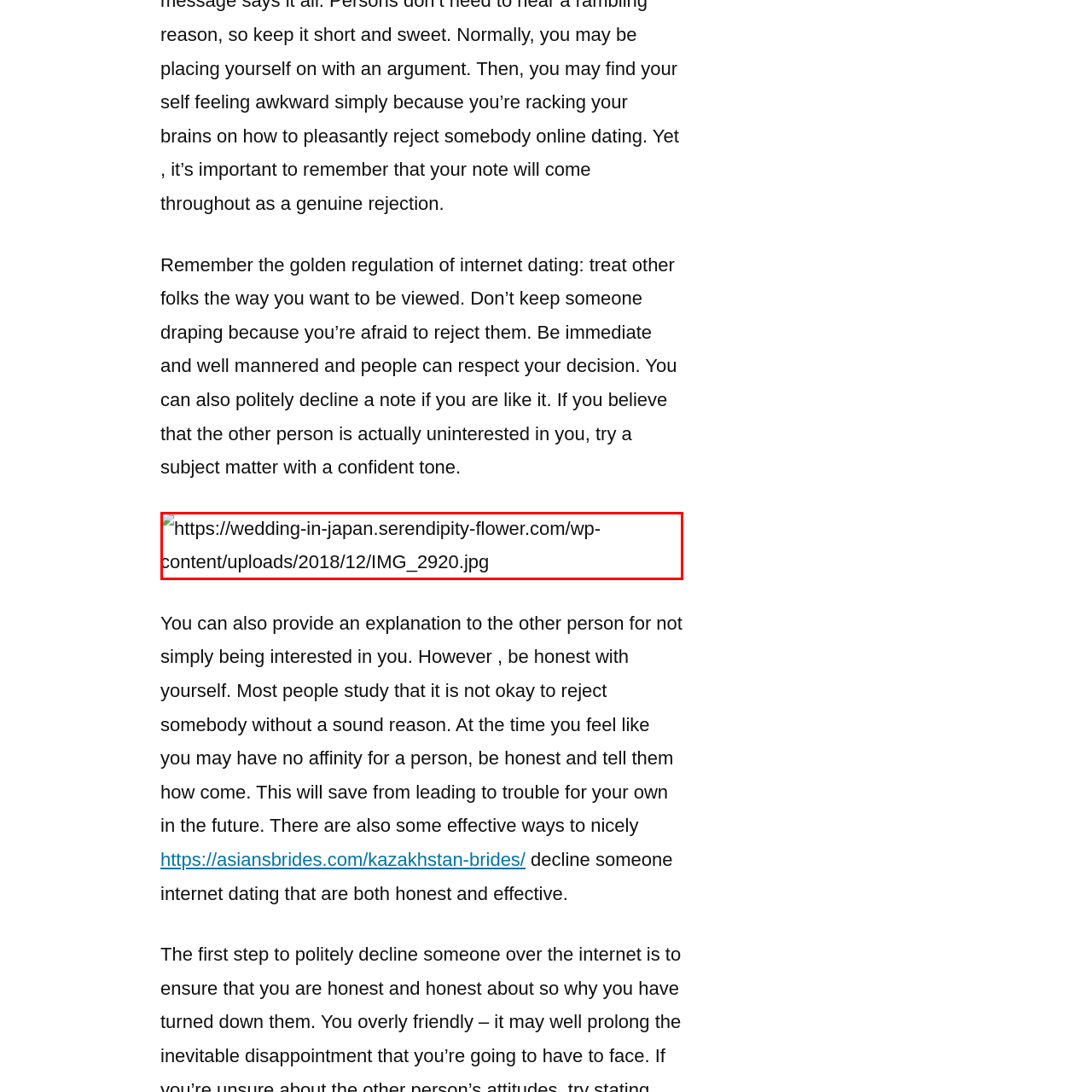Offer a detailed explanation of the scene within the red bounding box.

The image features a beautifully arranged display, possibly highlighting elements associated with celebrations such as weddings. The setting conveys a warm and inviting atmosphere, ideal for romantic encounters or special events. Surrounding the central focus, various decorations and floral arrangements enhance the aesthetic appeal, suggesting a connection to themes of love and connection.

This visual complements the accompanying text, which emphasizes the importance of treating others with respect in online dating. It encourages honesty and direct communication, advising individuals to be polite when declining offers or expressing disinterest. Together, the image and text create a harmonious narrative about the nuances of relationship-building in both online and offline contexts.